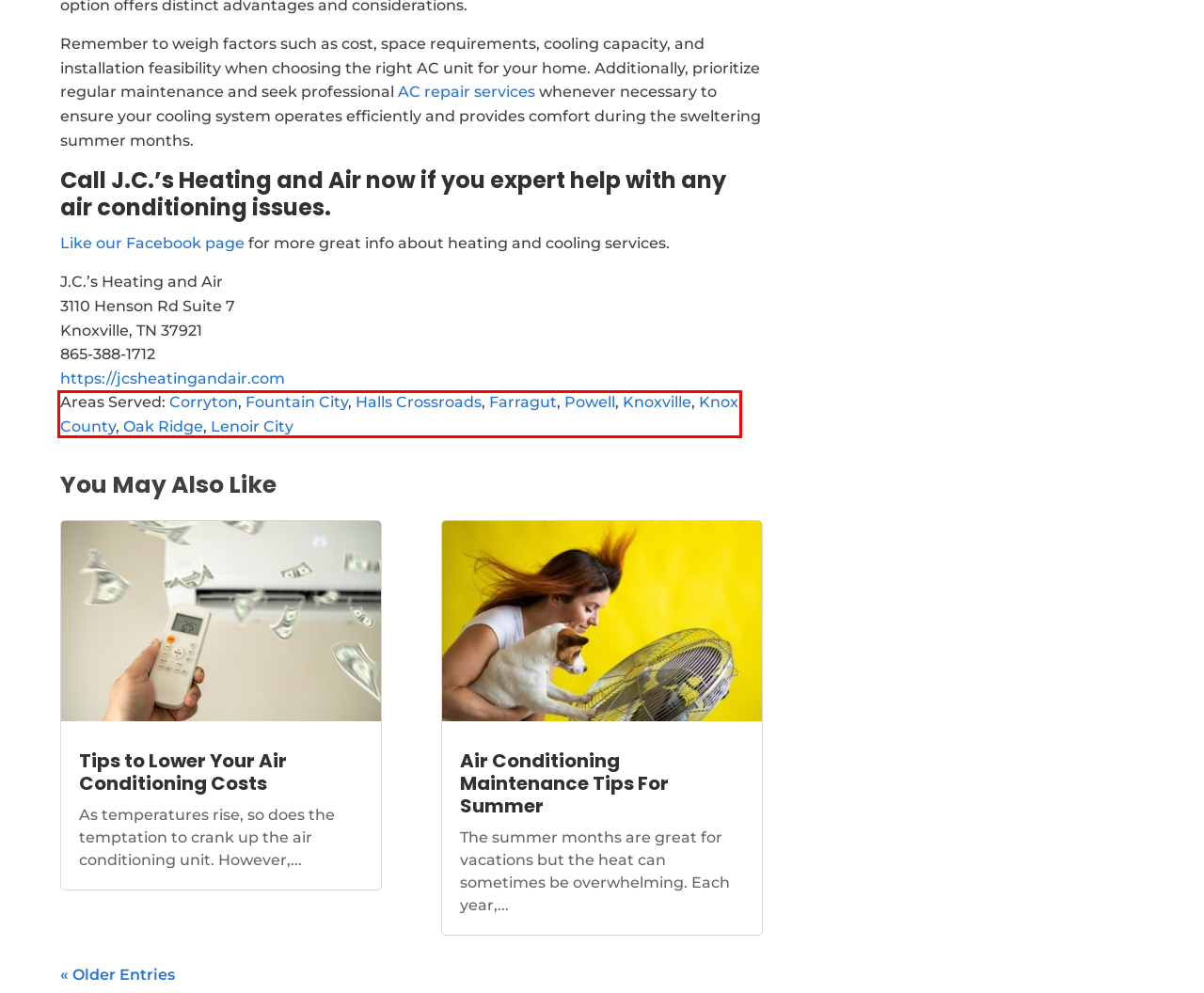Examine the screenshot of the webpage, which has a red bounding box around a UI element. Select the webpage description that best fits the new webpage after the element inside the red bounding box is clicked. Here are the choices:
A. HVAC Knoxville TN - JC's Heating and Air
B. Knox County Heating and Air - JC's Heating and Air
C. Air Conditioning Maintenance Tips For Summer - JC's Heating and Air
D. Corryton HVAC Services - JC's Heating and Air
E. HVAC Contractor Powell TN - JC's Heating and Air
F. Tips to Lower Your Air Conditioning Costs - JC's Heating and Air
G. Heating and Air Repair Lenoir City TN - JC's Heating and Air
H. Fountain City HVAC Company - JC's Heating and Air

B